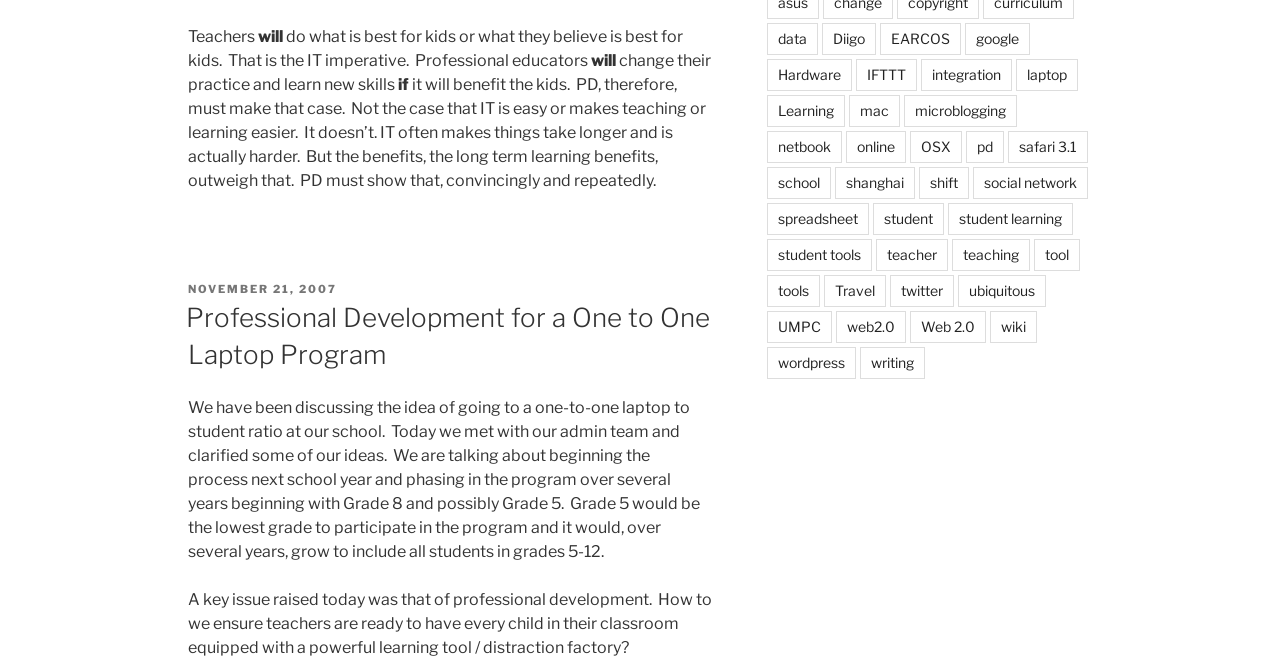Locate the coordinates of the bounding box for the clickable region that fulfills this instruction: "Click on the link 'data'".

[0.599, 0.035, 0.639, 0.084]